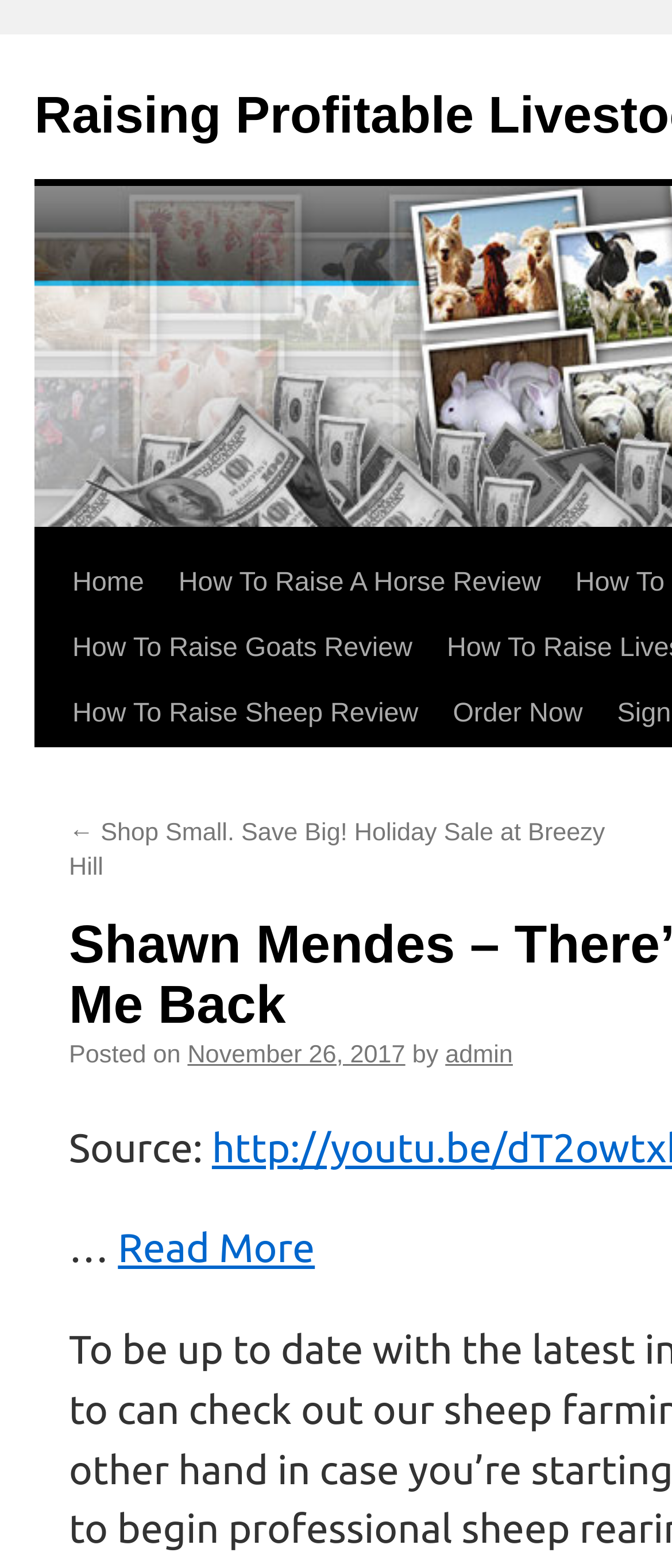Locate the bounding box coordinates of the clickable region to complete the following instruction: "View the 'Read More' content."

[0.175, 0.782, 0.469, 0.811]